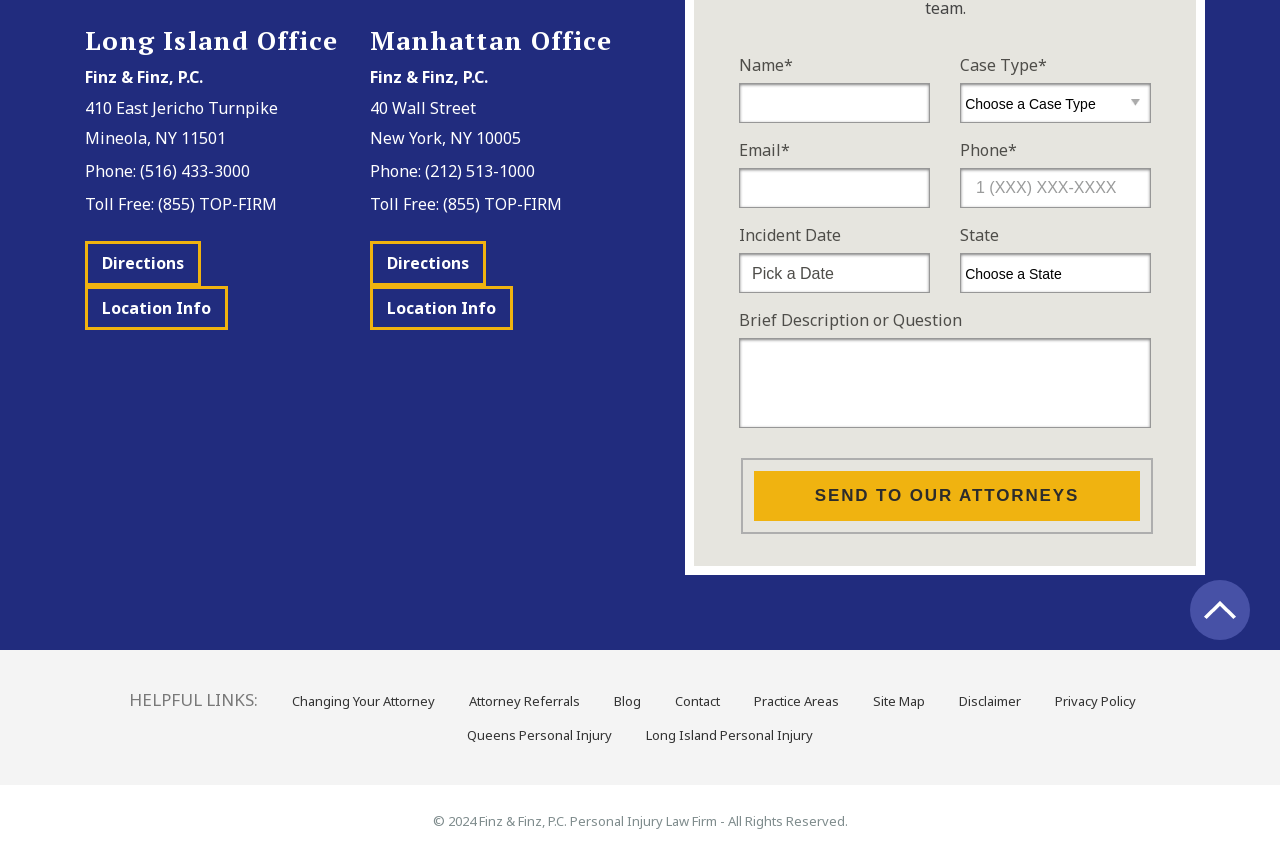Please find the bounding box coordinates of the element that must be clicked to perform the given instruction: "Enter your name in the 'Name*' field". The coordinates should be four float numbers from 0 to 1, i.e., [left, top, right, bottom].

[0.577, 0.096, 0.727, 0.142]